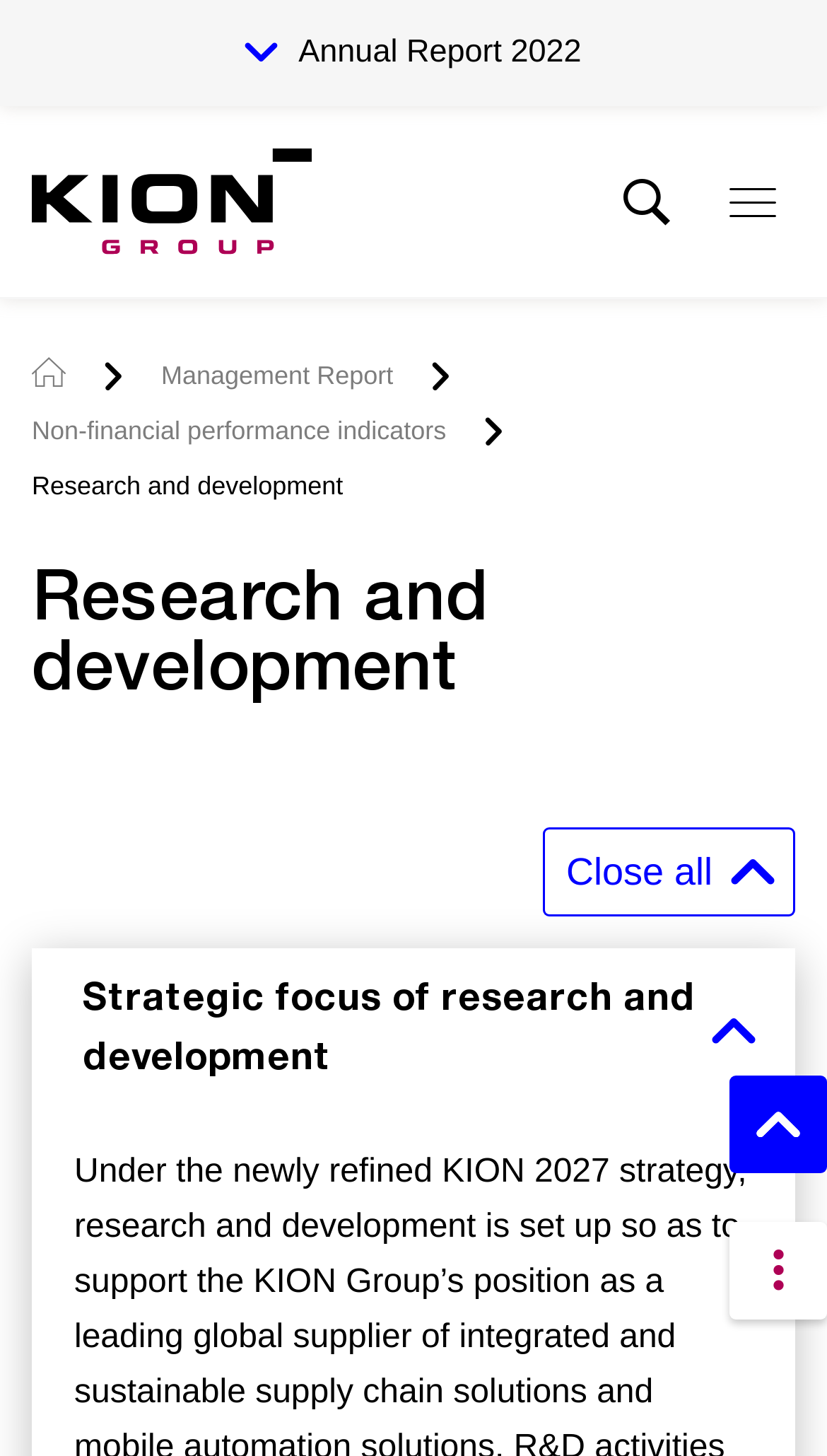What is the purpose of the button with the text ' Suche'?
Using the visual information, reply with a single word or short phrase.

Search